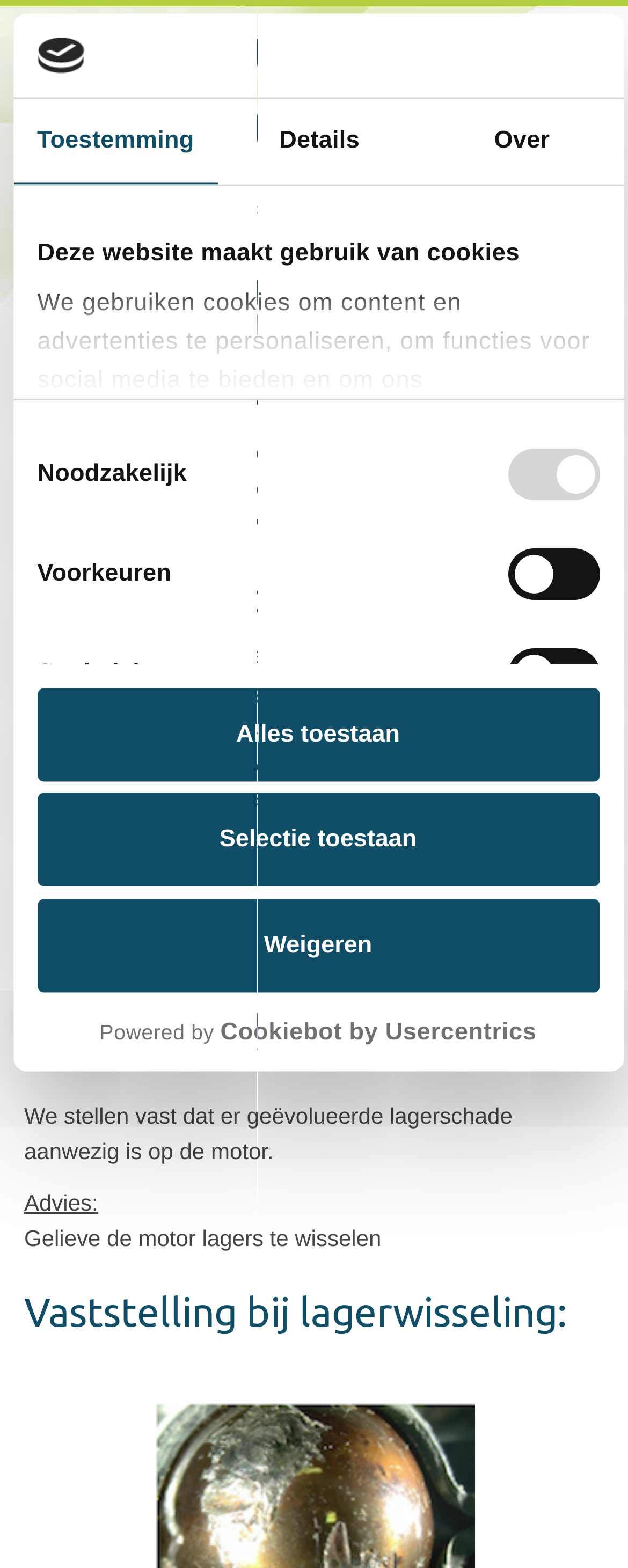Please determine the bounding box coordinates of the section I need to click to accomplish this instruction: "Click the 'home' link".

[0.038, 0.124, 0.128, 0.141]